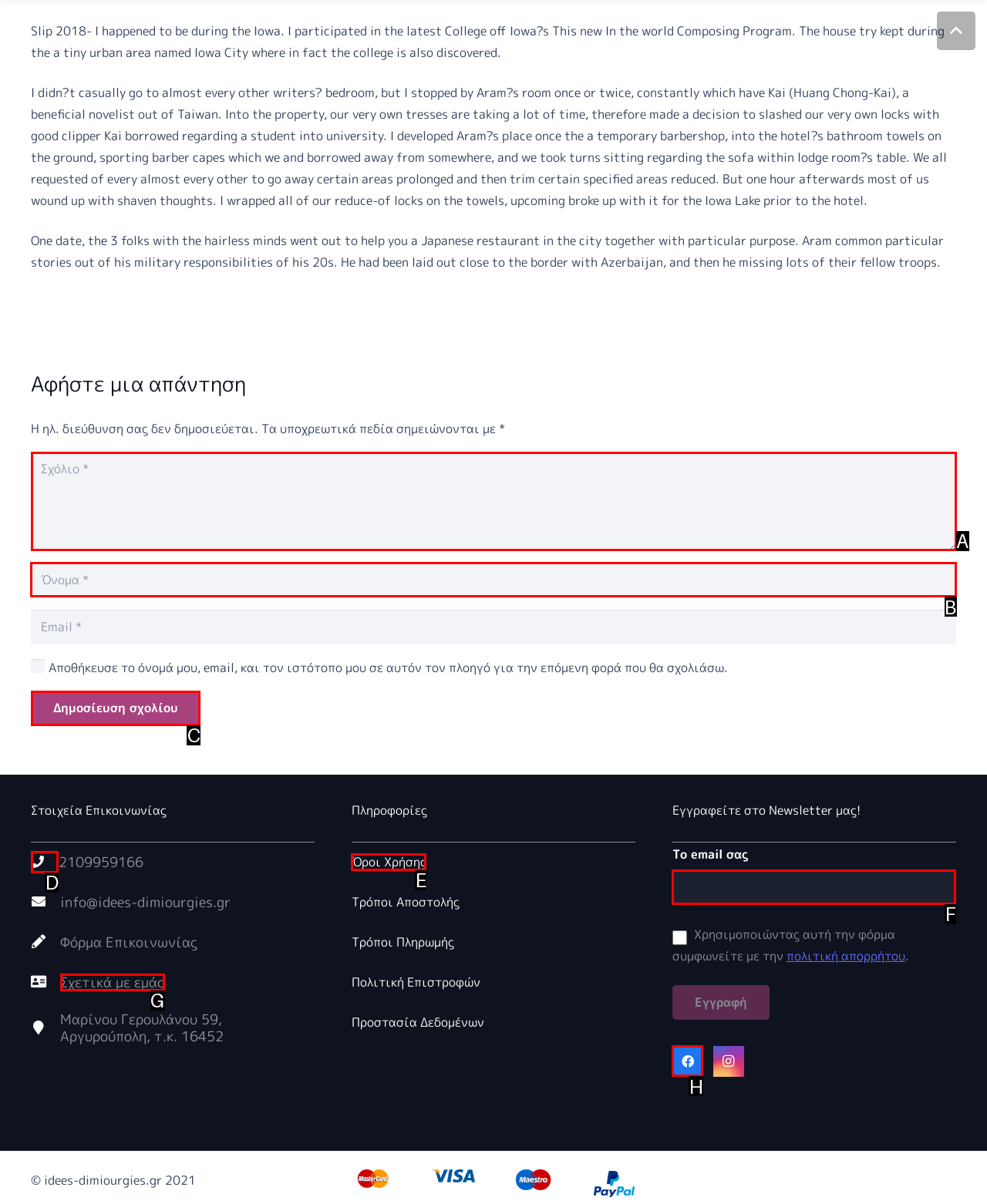Identify the letter of the option that should be selected to accomplish the following task: Fill out the name field. Provide the letter directly.

B